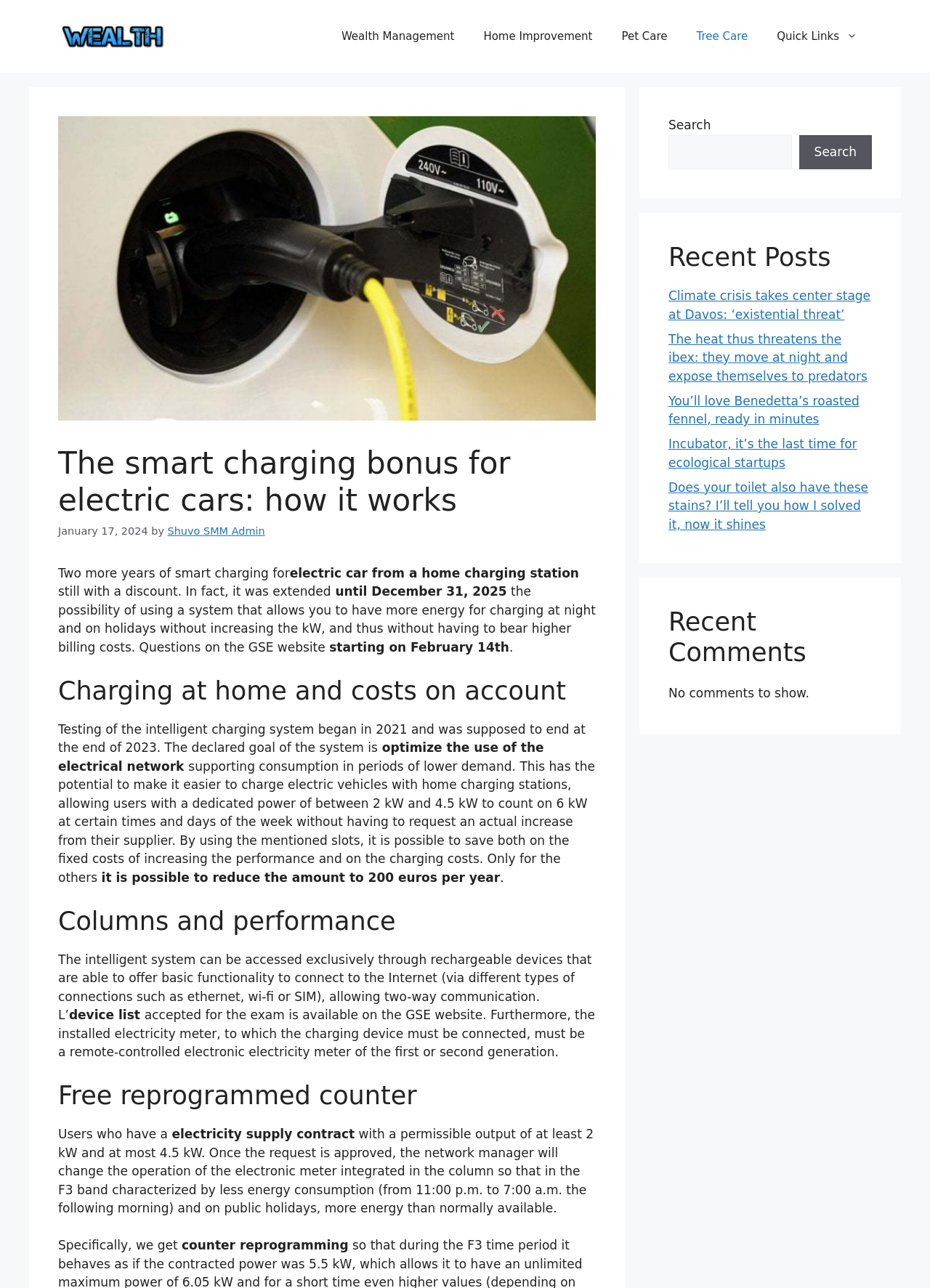Can you show the bounding box coordinates of the region to click on to complete the task described in the instruction: "Search for something"?

None